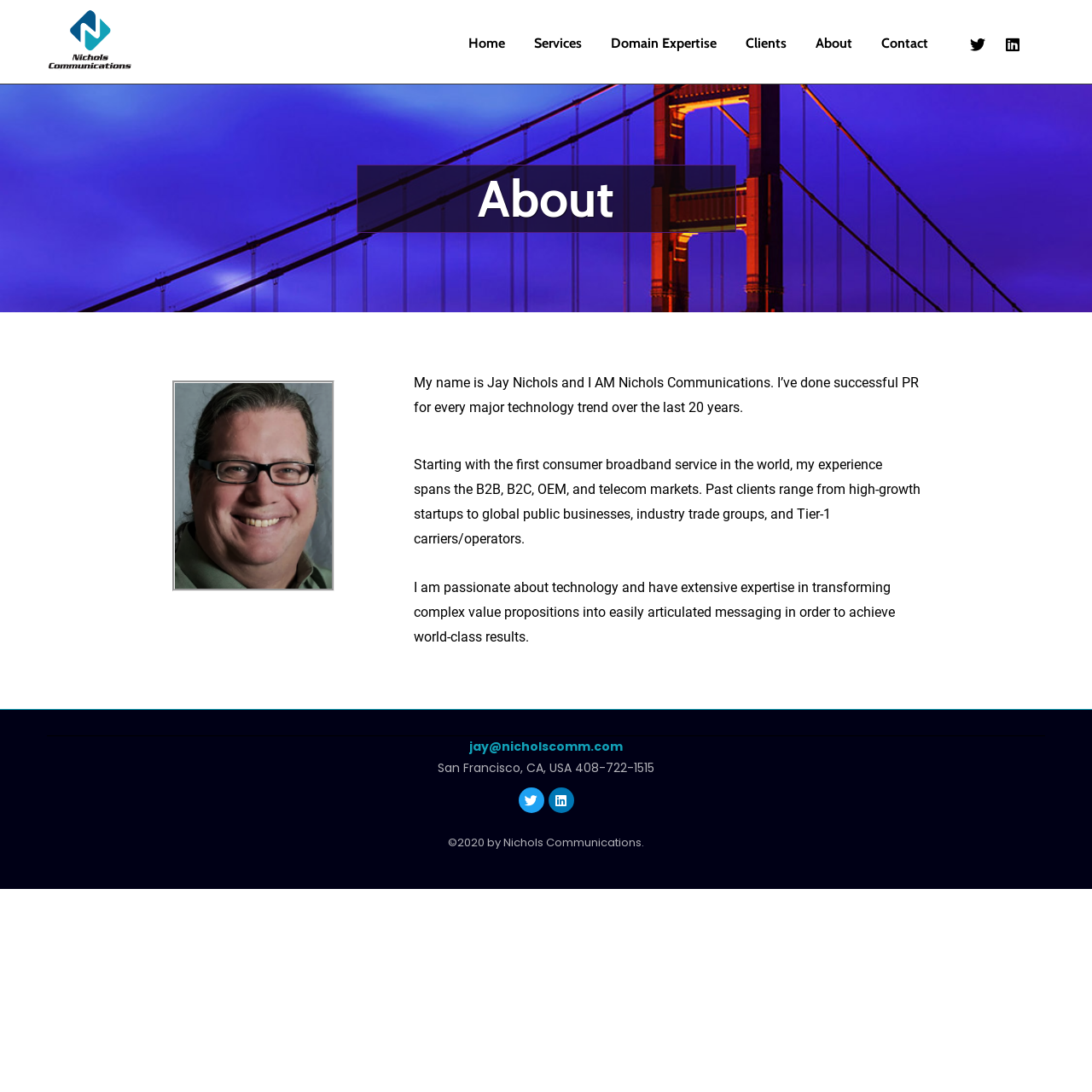Respond to the question below with a single word or phrase: What is the name of the person behind Nichols Communications?

Jay Nichols